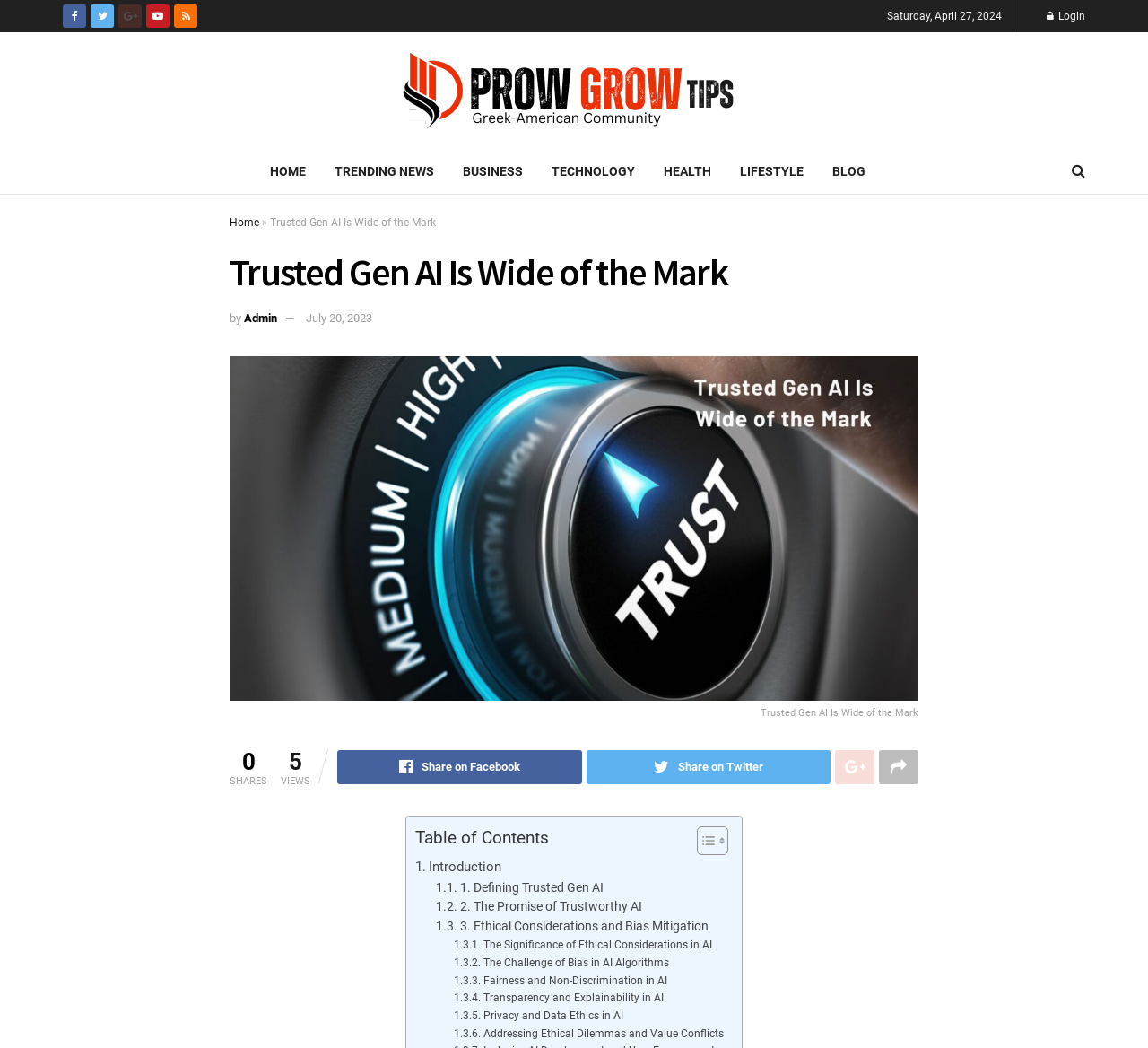Find the bounding box coordinates of the element's region that should be clicked in order to follow the given instruction: "Share the article on Facebook". The coordinates should consist of four float numbers between 0 and 1, i.e., [left, top, right, bottom].

[0.294, 0.716, 0.507, 0.749]